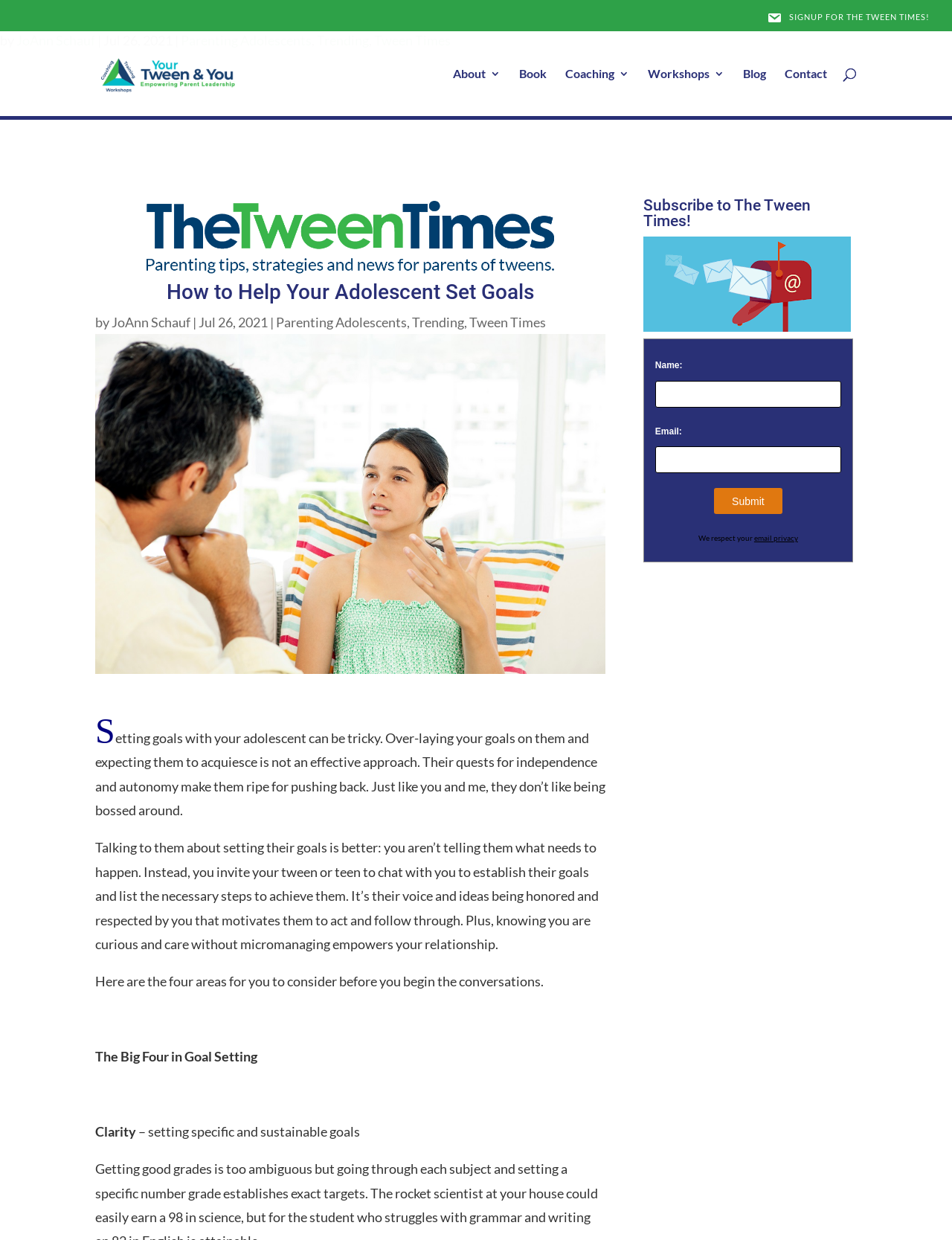What is the author's name of the article 'How to Help Your Adolescent Set Goals'?
Please provide a full and detailed response to the question.

The author's name can be found in the article heading section, where it says 'by JoAnn Schauf'.